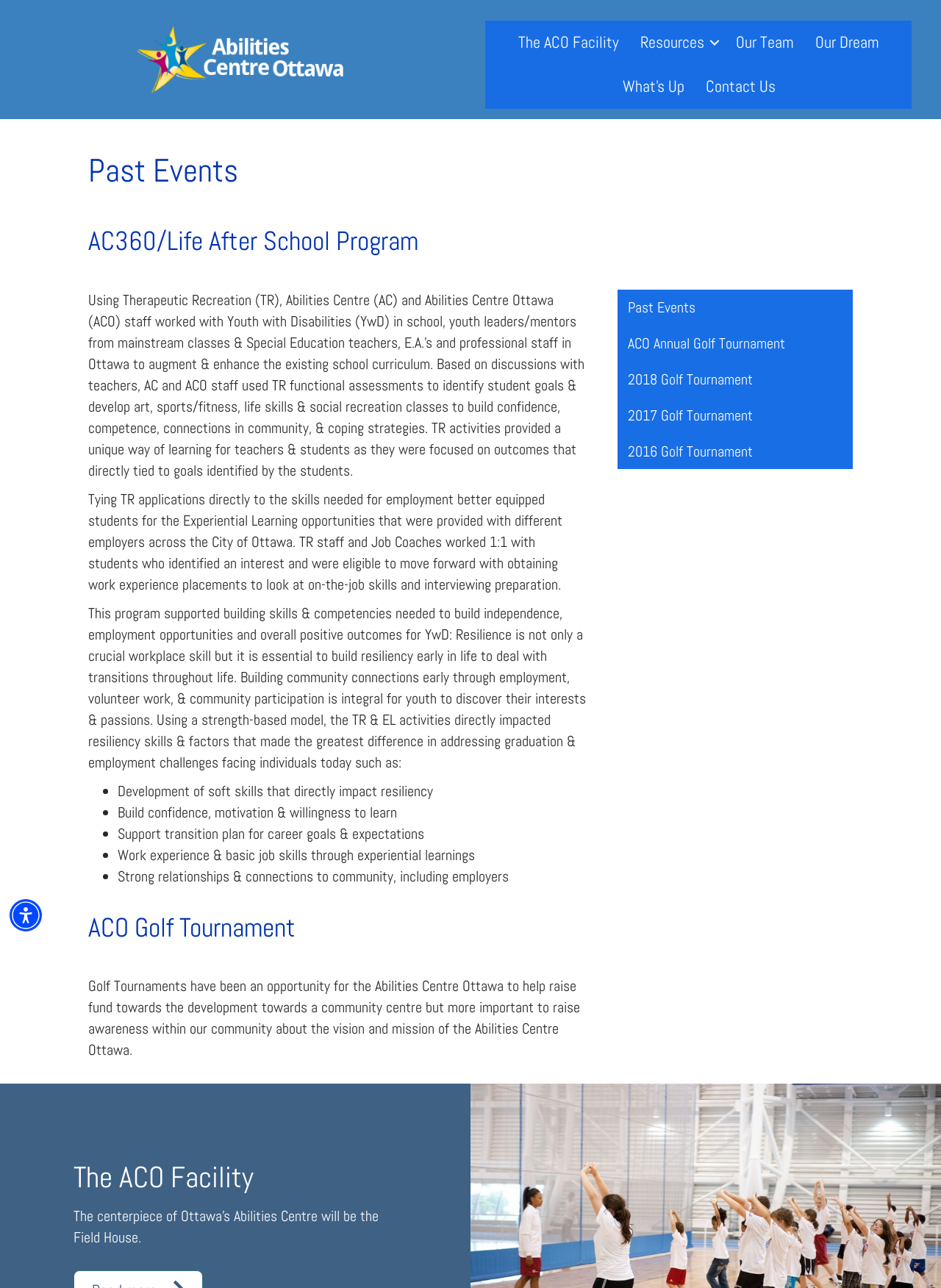Determine the bounding box coordinates of the element's region needed to click to follow the instruction: "Click Accessibility Menu". Provide these coordinates as four float numbers between 0 and 1, formatted as [left, top, right, bottom].

[0.01, 0.698, 0.045, 0.723]